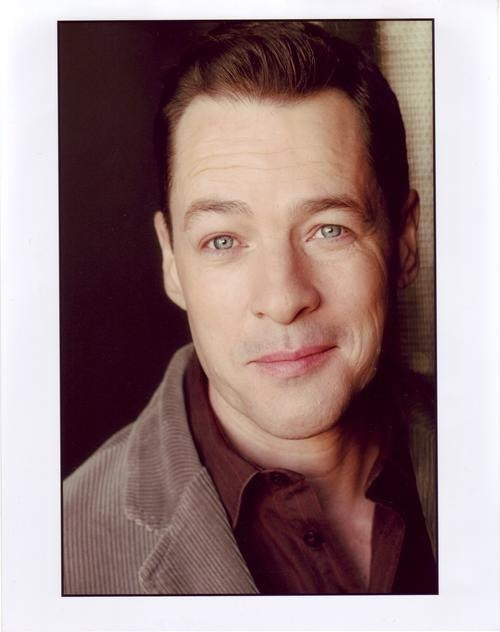Carefully examine the image and provide an in-depth answer to the question: What is the actor wearing?

The actor is wearing a collared shirt under a textured blazer, which contributes to a polished yet approachable look. This information is obtained from the caption, which provides a detailed description of the actor's attire.